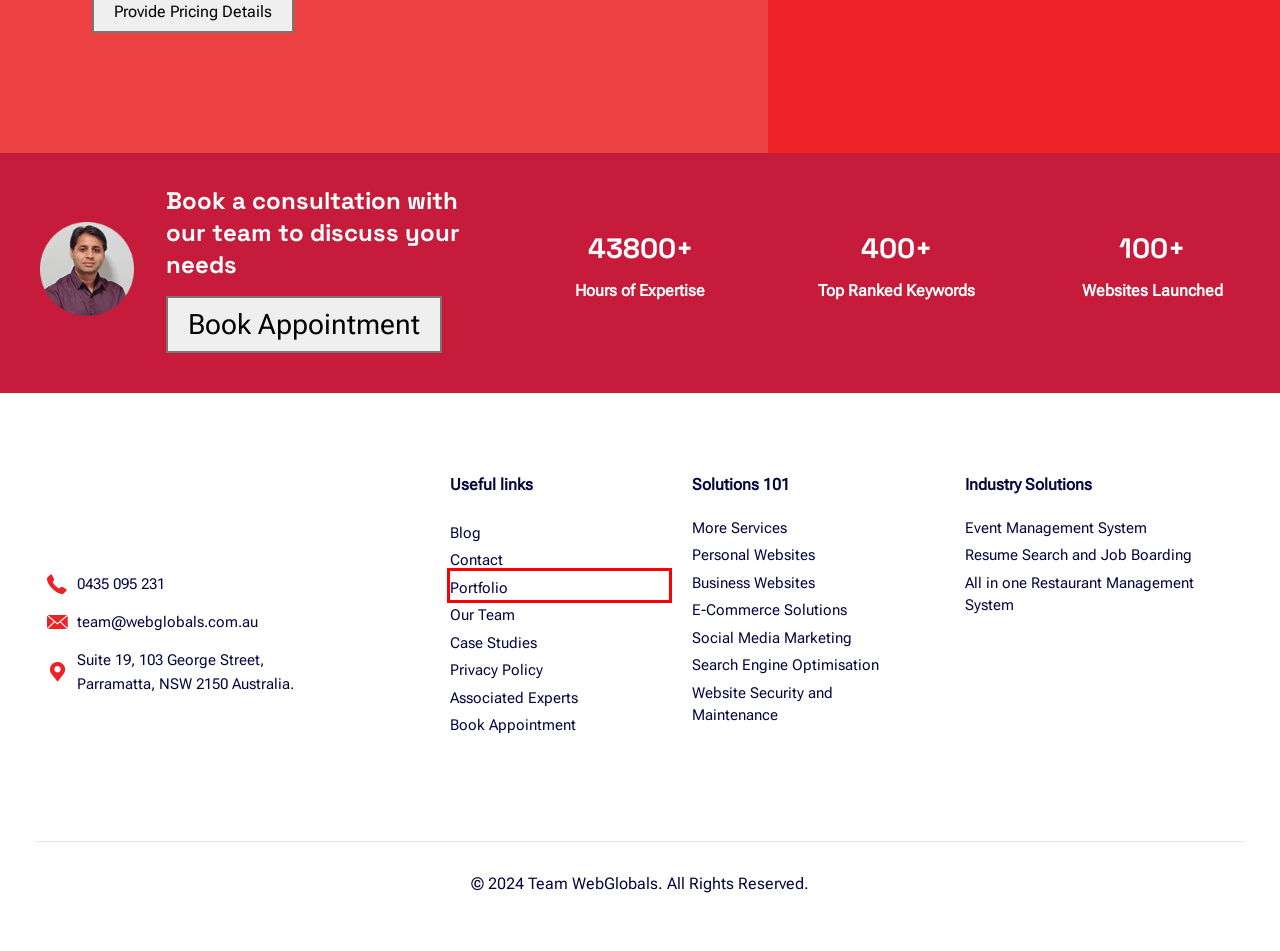You are presented with a screenshot of a webpage that includes a red bounding box around an element. Determine which webpage description best matches the page that results from clicking the element within the red bounding box. Here are the candidates:
A. E-Commerce Solutions | WebGlobals
B. Website Security and Maintenance | WebGlobals
C. Privacy Policy | WebGlobals
D. All in one Restaurant Management System | WebGlobals
E. Search Engine Optimisation | WebGlobals
F. Associated Experts | WebGlobals
G. Resume Search and Job Board | WebGlobals
H. Portfolio | WebGlobals

H